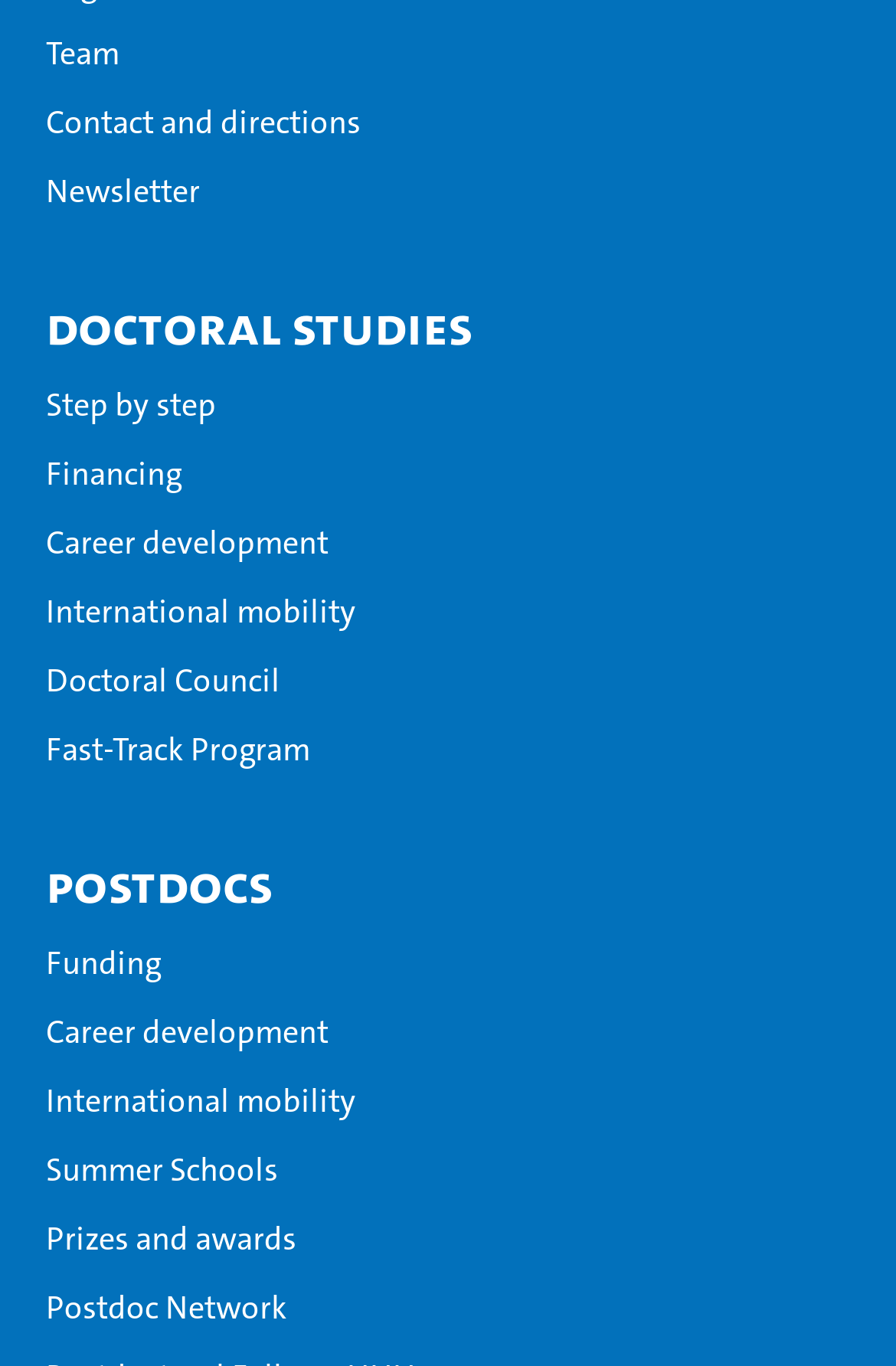What is the first link on the webpage?
Based on the screenshot, provide a one-word or short-phrase response.

Team